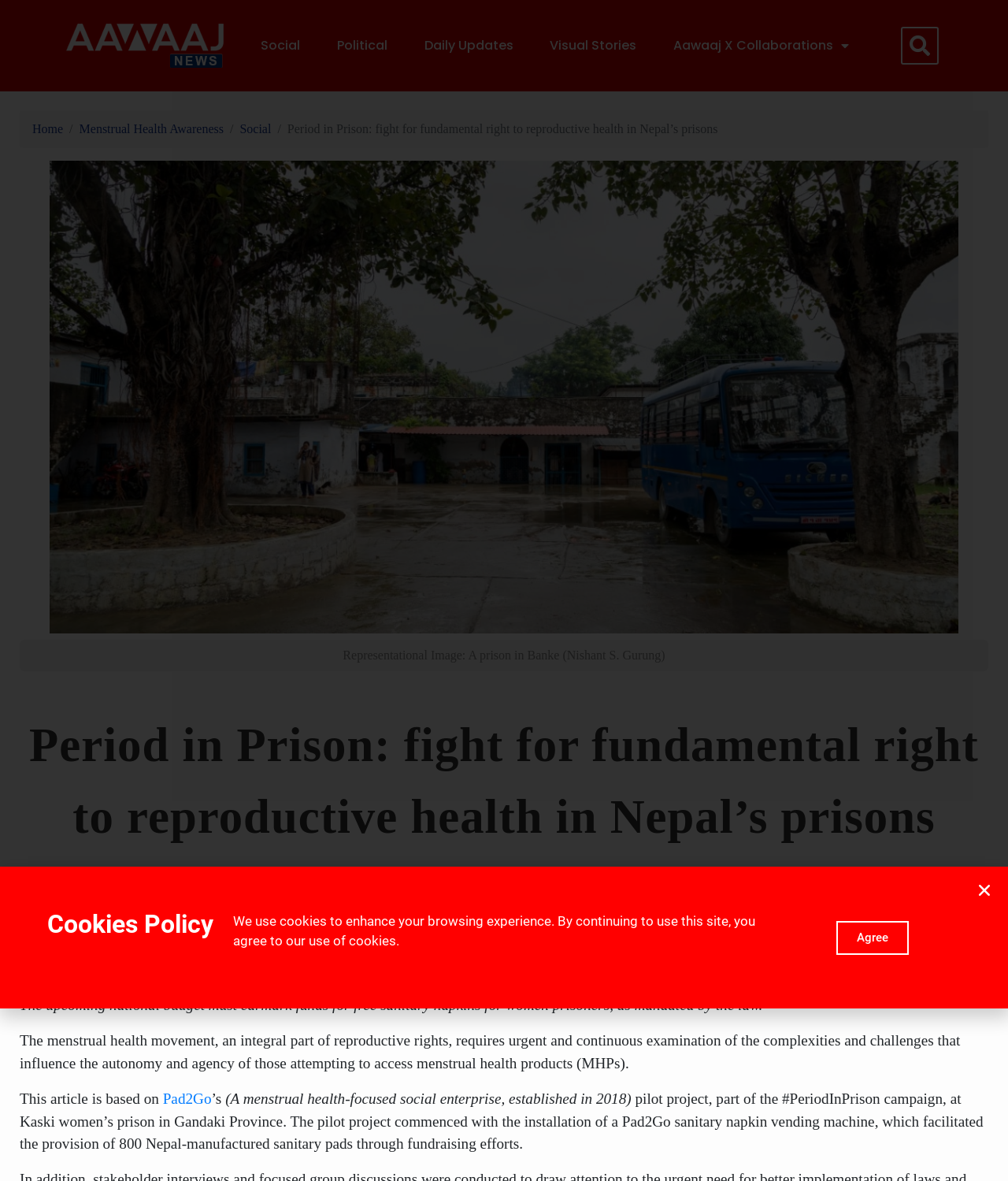Please find the bounding box for the following UI element description. Provide the coordinates in (top-left x, top-left y, bottom-right x, bottom-right y) format, with values between 0 and 1: Aawaaj X Collaborations

[0.65, 0.023, 0.86, 0.054]